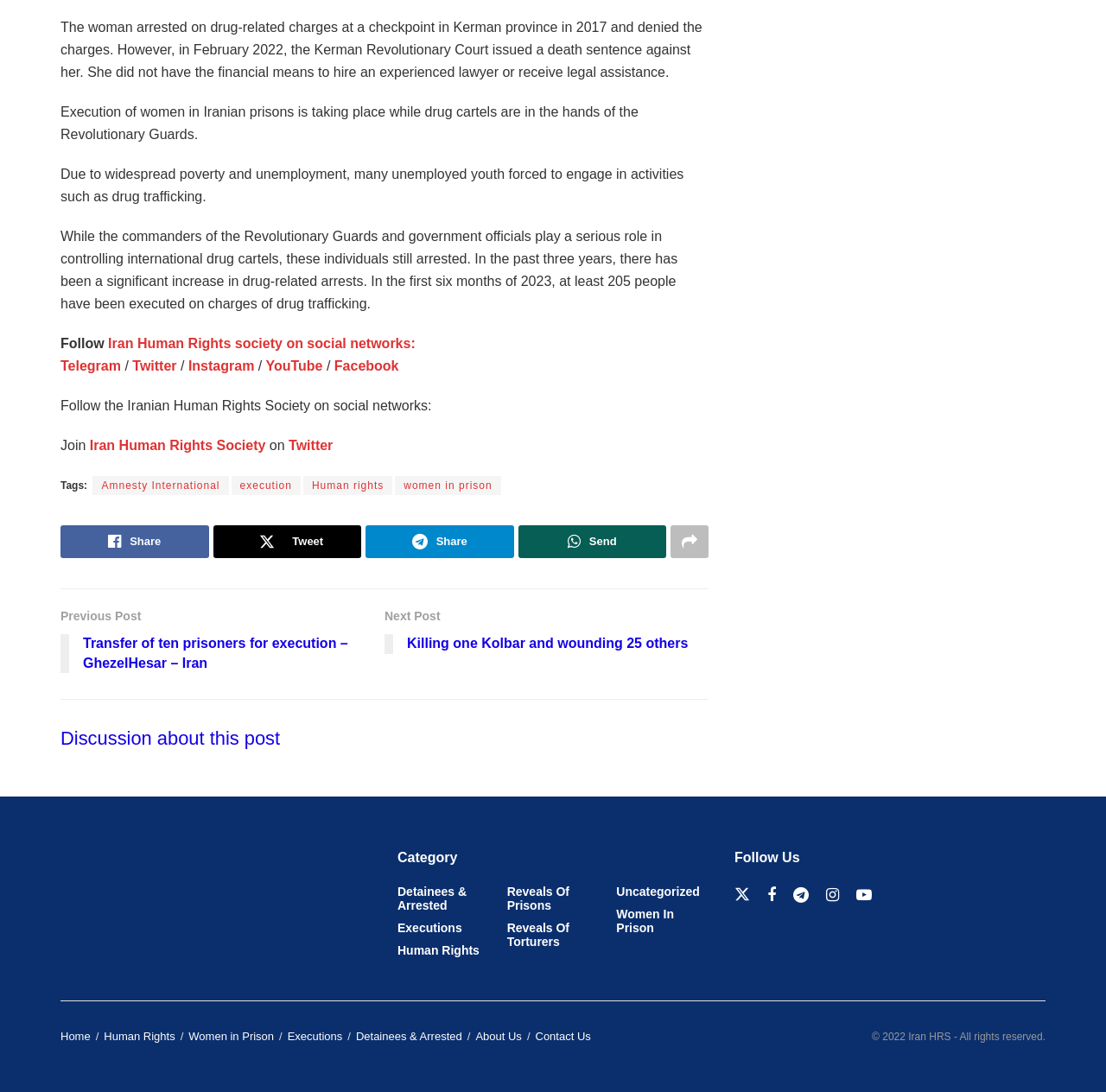What is the name of the organization behind the website?
Please provide a single word or phrase answer based on the image.

Iran HRS